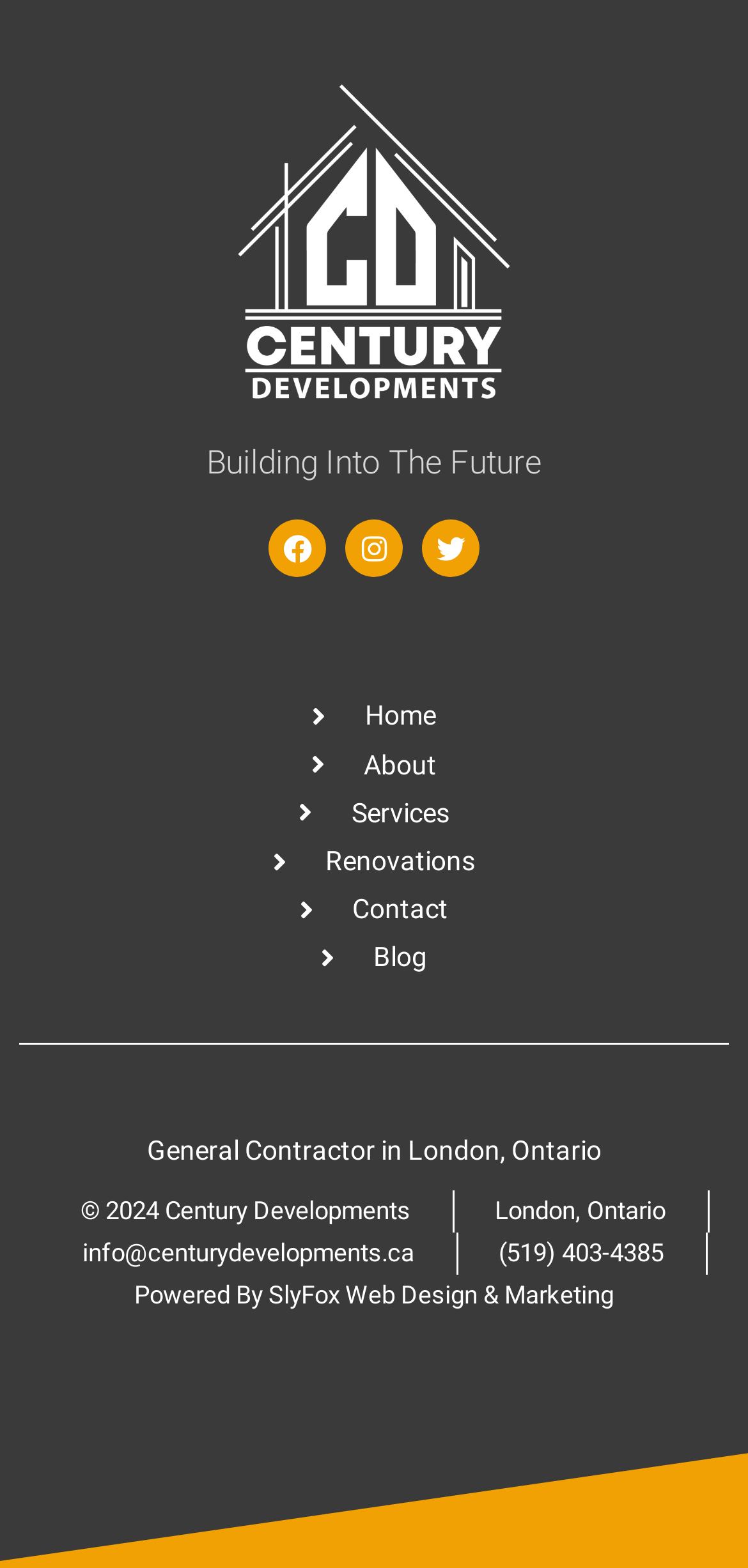Find the bounding box coordinates of the clickable area that will achieve the following instruction: "Check the blog".

[0.026, 0.596, 0.974, 0.627]